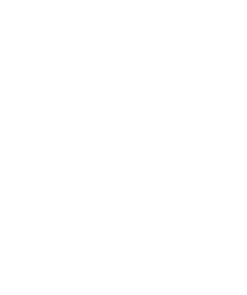Thoroughly describe the content and context of the image.

The image features a Tecno digital door and gate locks bundle, specifically the models YDM3109A and YDR30GA. This product is designed for enhanced security, combining digital access features with traditional locking mechanisms. The presentation emphasizes a sleek, modern aesthetic, making it suitable for contemporary homes. The product is part of a 'Best Seller' category, indicating its popularity and trusted performance among consumers. It is currently highlighted for its discounted price, encouraging potential buyers to take advantage of the offer.